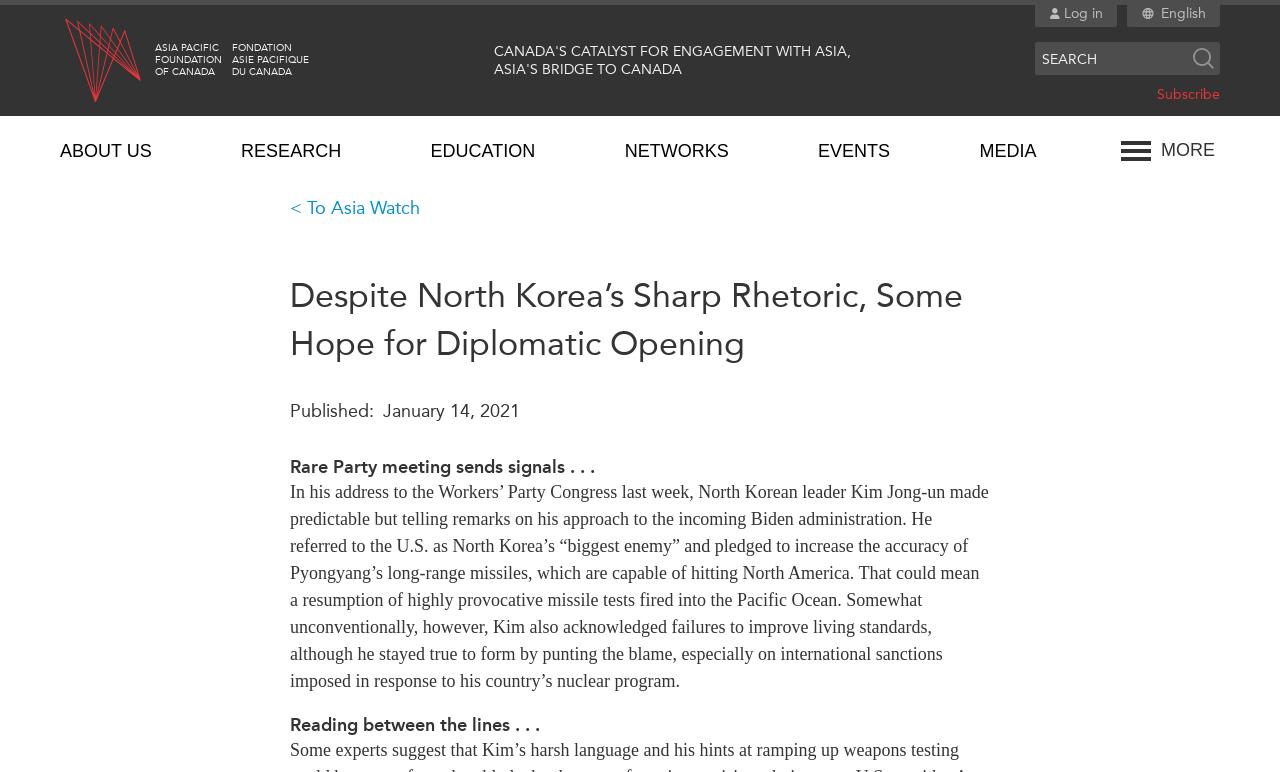Please determine the bounding box coordinates of the element to click in order to execute the following instruction: "Search for something". The coordinates should be four float numbers between 0 and 1, specified as [left, top, right, bottom].

[0.809, 0.054, 0.929, 0.097]